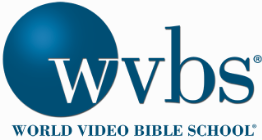What is the purpose of the World Video Bible School?
Look at the image and provide a short answer using one word or a phrase.

Biblical education and resources